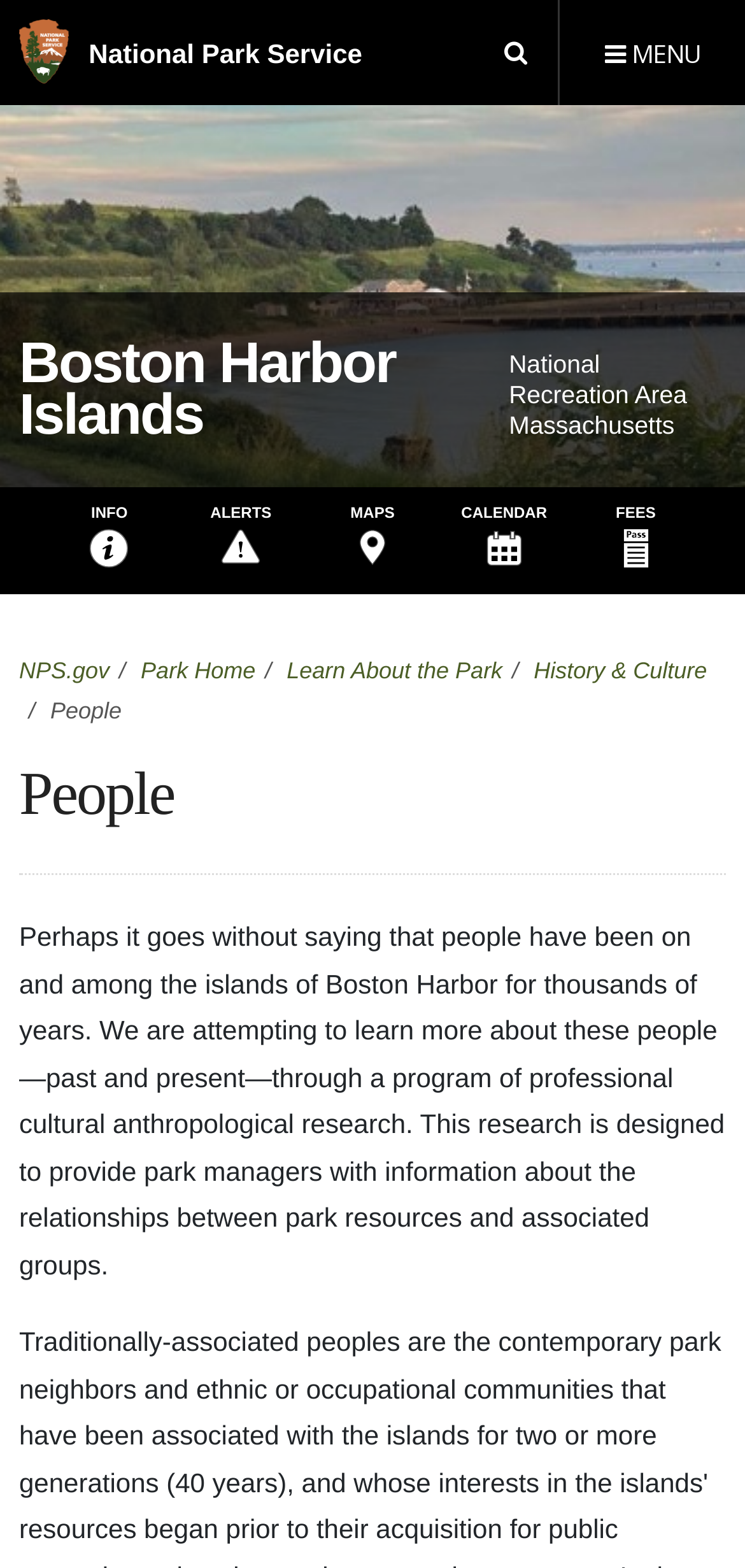Using the provided description: "Boston Harbor Islands", find the bounding box coordinates of the corresponding UI element. The output should be four float numbers between 0 and 1, in the format [left, top, right, bottom].

[0.026, 0.216, 0.632, 0.281]